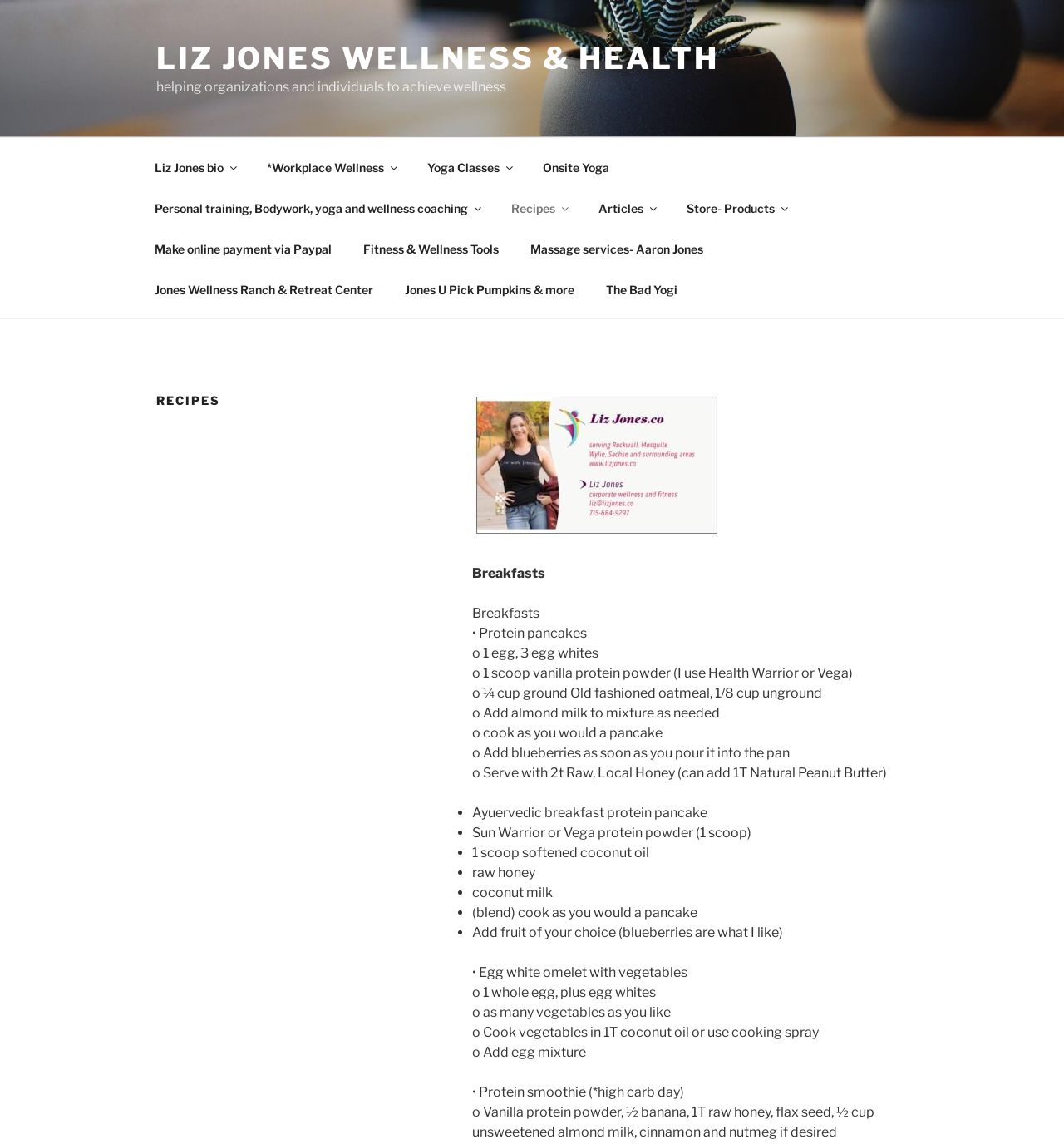How many scoops of protein powder are used in the Ayurvedic breakfast protein pancake recipe?
Refer to the image and provide a thorough answer to the question.

I found this by looking at the ingredients list for the Ayurvedic breakfast protein pancake recipe, which specifies '1 scoop Sun Warrior or Vega protein powder'.